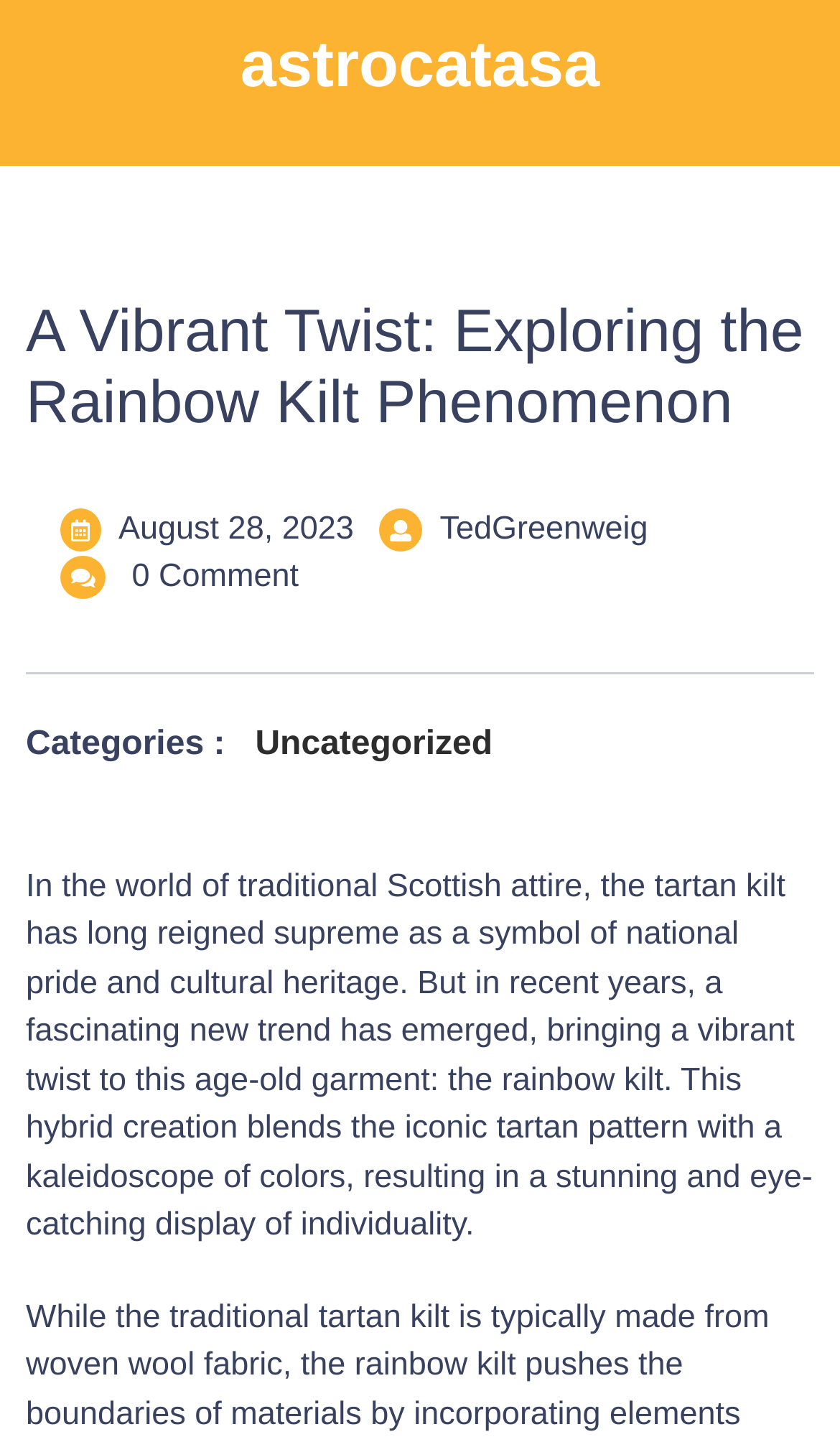Write an exhaustive caption that covers the webpage's main aspects.

The webpage is about the phenomenon of rainbow kilts, a vibrant twist on traditional Scottish attire. At the top, there is a heading that reads "A Vibrant Twist: Exploring the Rainbow Kilt Phenomenon". Below the heading, there are three links: "astrocatasa" on the left, "August 28, 2023 August 28, 2023" in the middle, and "TedGreenweig A Vibrant Twist: Exploring the Rainbow Kilt Phenomenon" on the right. 

Underneath these links, there is a static text "0 Comment" and a horizontal separator line. Below the separator, there is a static text "Categories :" followed by a link "Uncategorized". 

The main content of the webpage is a paragraph of text that describes the emergence of rainbow kilts as a new trend in traditional Scottish attire. The text explains that this hybrid creation combines the iconic tartan pattern with a kaleidoscope of colors, resulting in a stunning display of individuality. This paragraph is positioned below the categories section and takes up most of the webpage's content area.